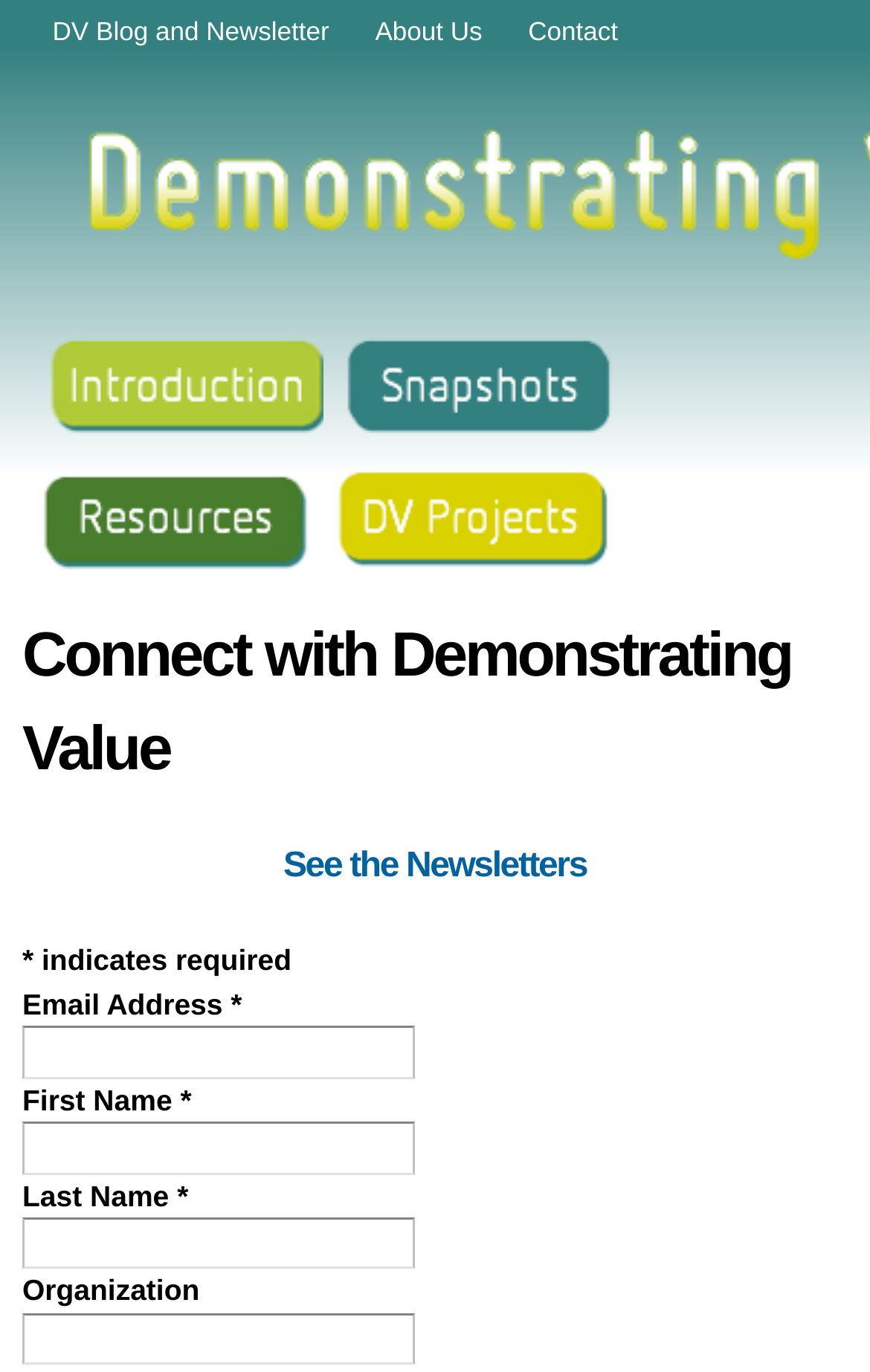How many links are in the top navigation bar?
Provide a comprehensive and detailed answer to the question.

I counted the links in the top navigation bar, which are 'DV Blog and Newsletter', 'About Us', 'Contact', and 'Introduction'. There are 4 links in total.